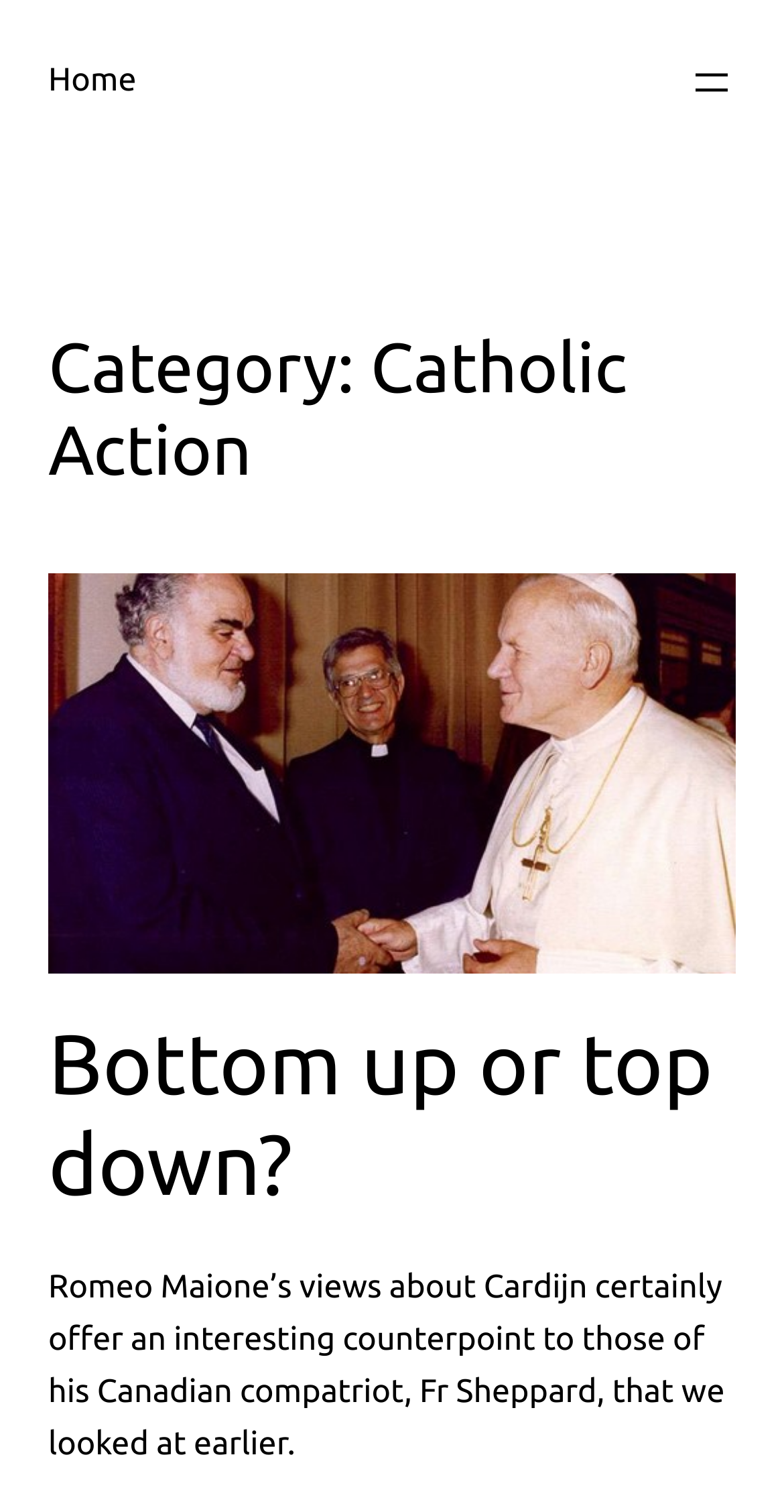Given the element description: "aria-label="Open menu"", predict the bounding box coordinates of this UI element. The coordinates must be four float numbers between 0 and 1, given as [left, top, right, bottom].

[0.877, 0.038, 0.938, 0.07]